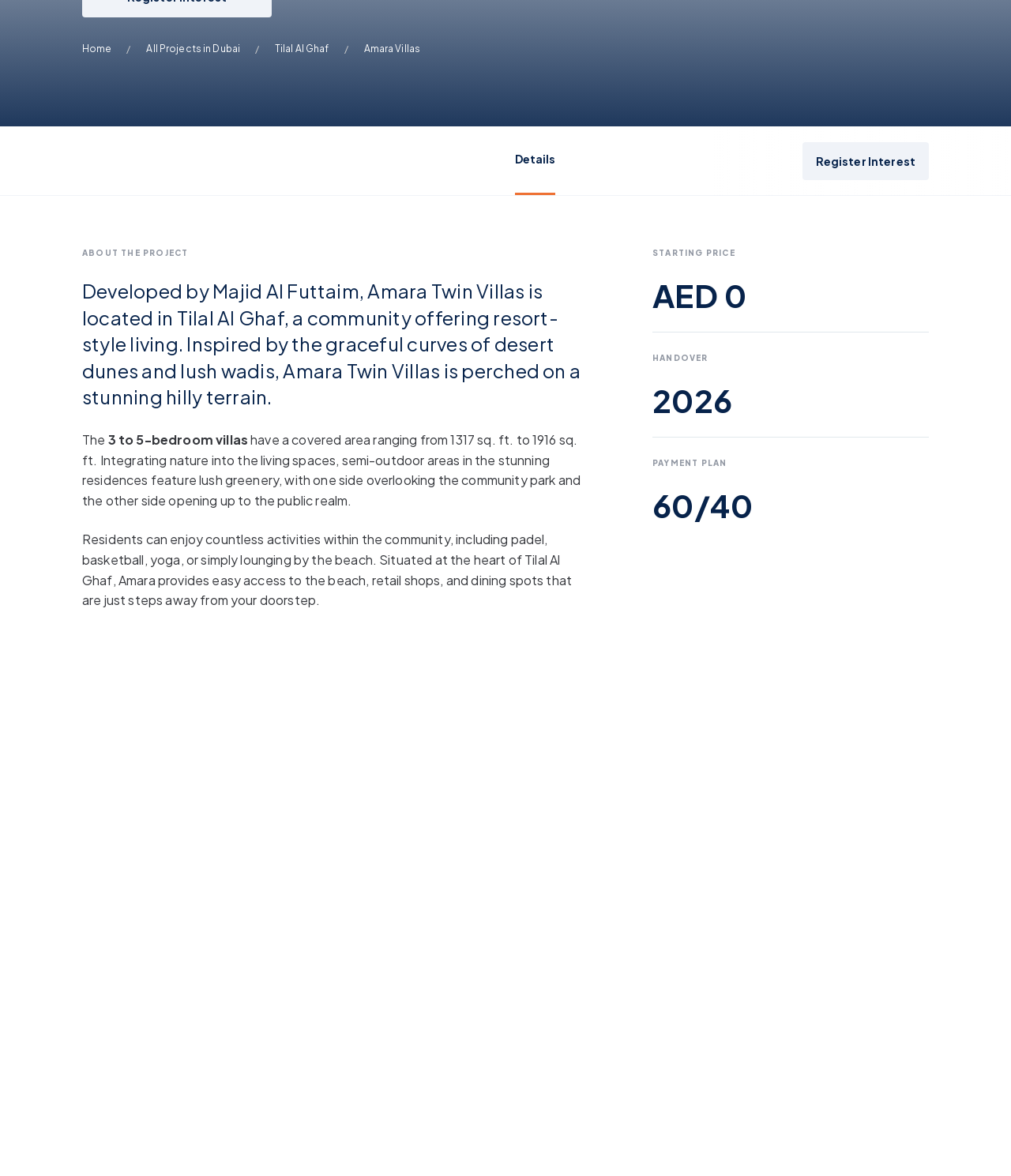Please find the bounding box for the UI component described as follows: "All Projects in Dubai".

[0.145, 0.036, 0.238, 0.048]